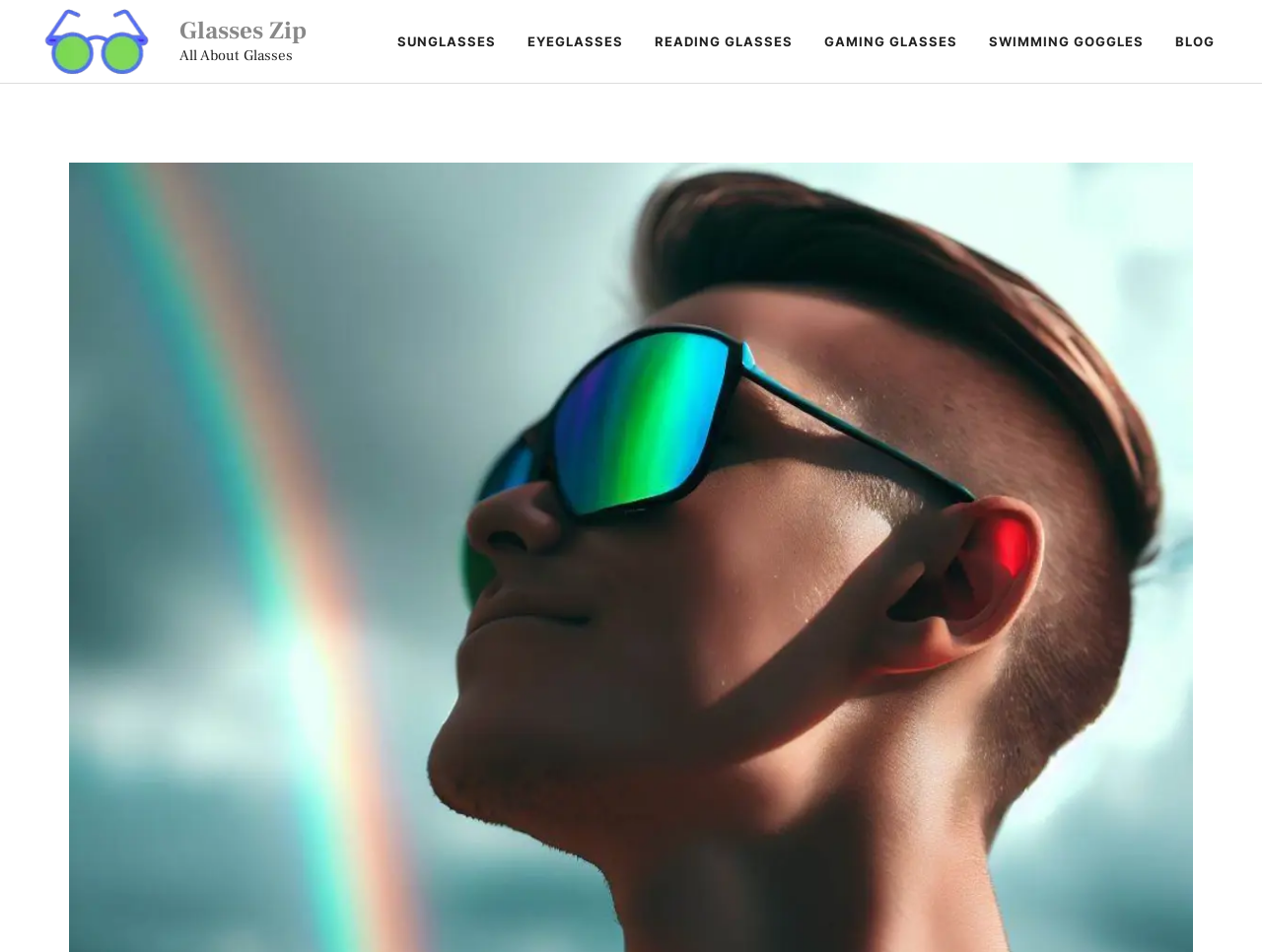Using the given element description, provide the bounding box coordinates (top-left x, top-left y, bottom-right x, bottom-right y) for the corresponding UI element in the screenshot: Glasses Zip

[0.142, 0.015, 0.243, 0.049]